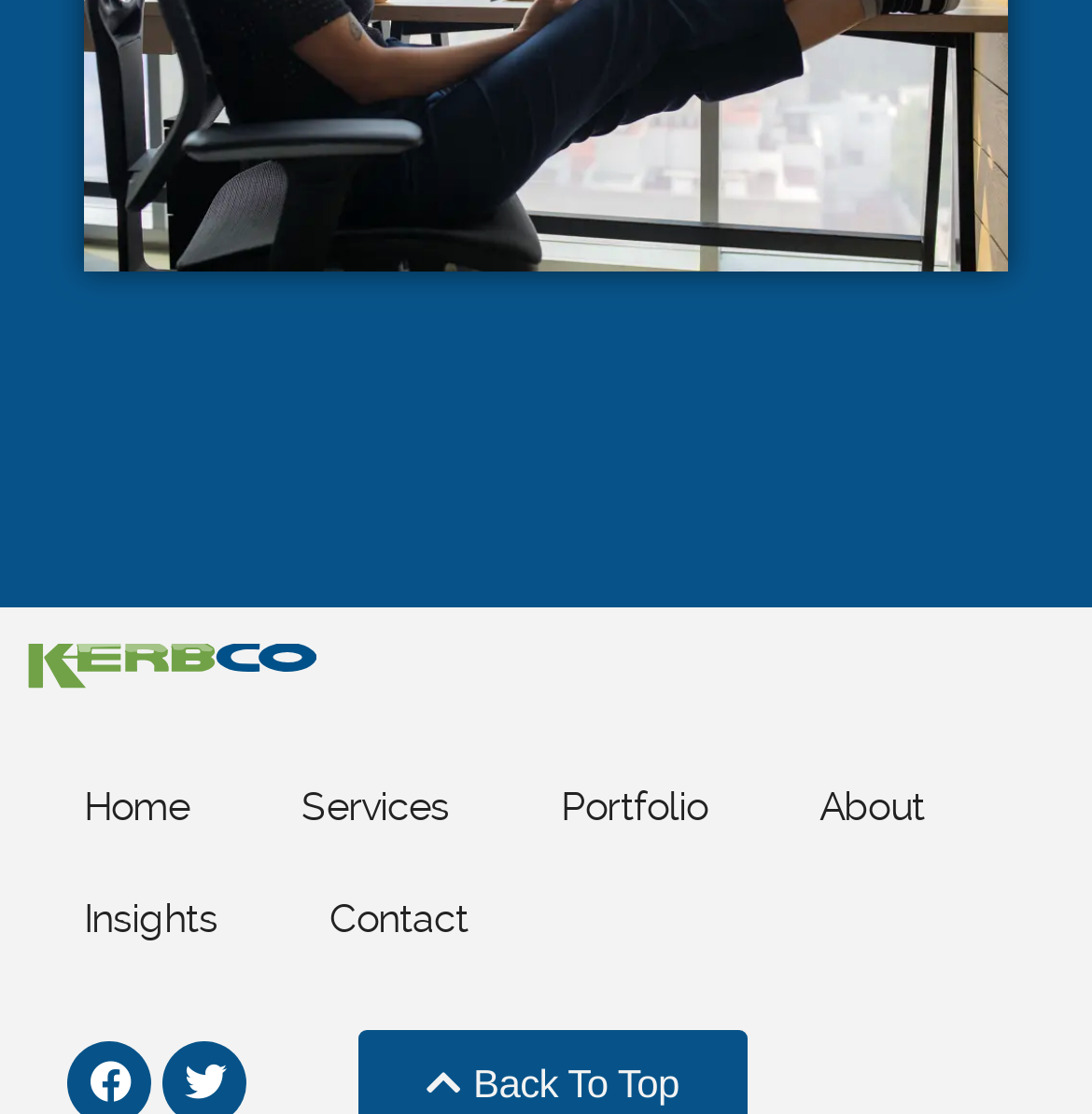Please mark the clickable region by giving the bounding box coordinates needed to complete this instruction: "check portfolio".

[0.463, 0.673, 0.699, 0.773]